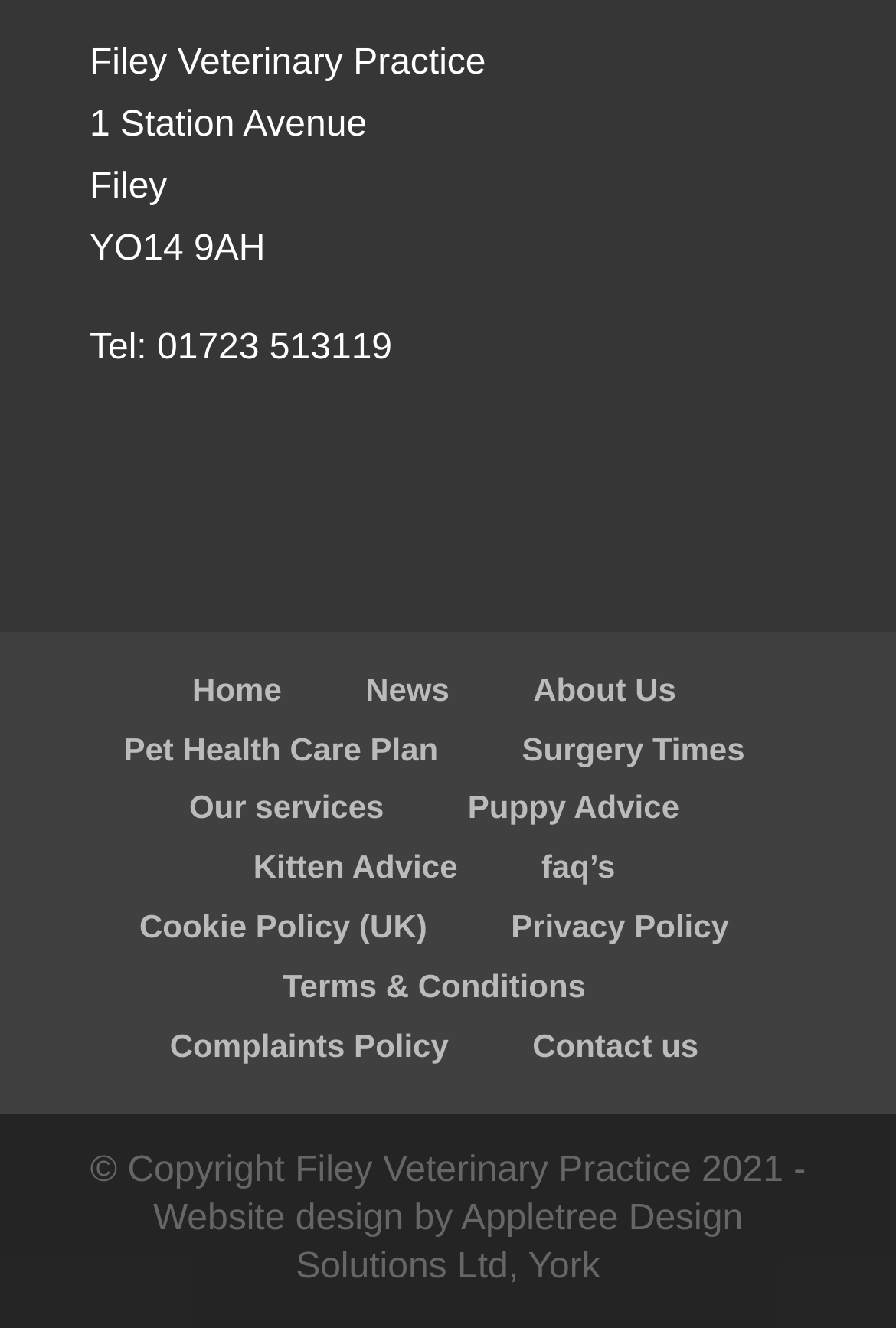What is the year of copyright for Filey Veterinary Practice?
Provide a detailed answer to the question using information from the image.

The copyright year is listed at the bottom of the webpage, where it says '© Copyright Filey Veterinary Practice 2021'.